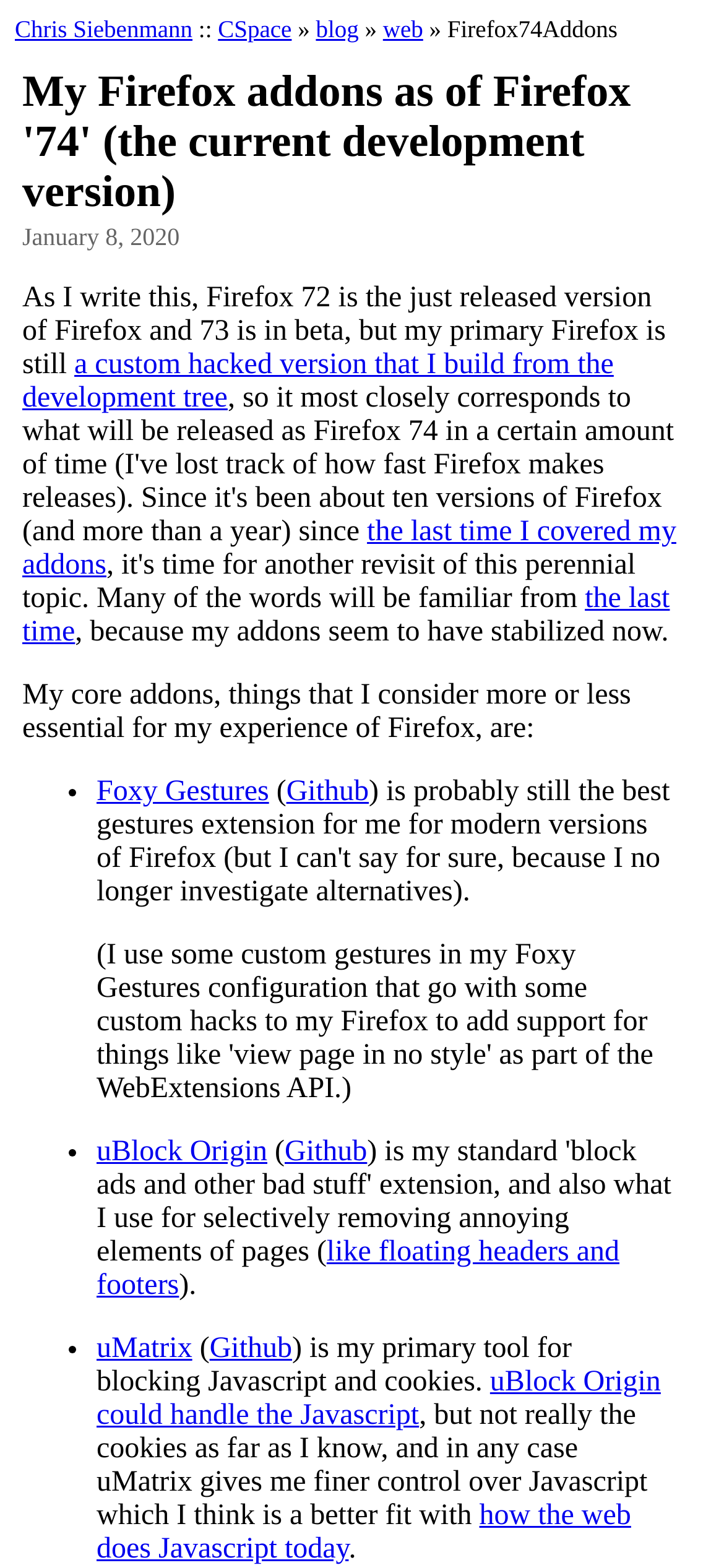Please provide a comprehensive answer to the question below using the information from the image: What is the author's name?

The author's name is found in the link 'Chris Siebenmann' at the top of the webpage, which suggests that the webpage is written by Chris Siebenmann.